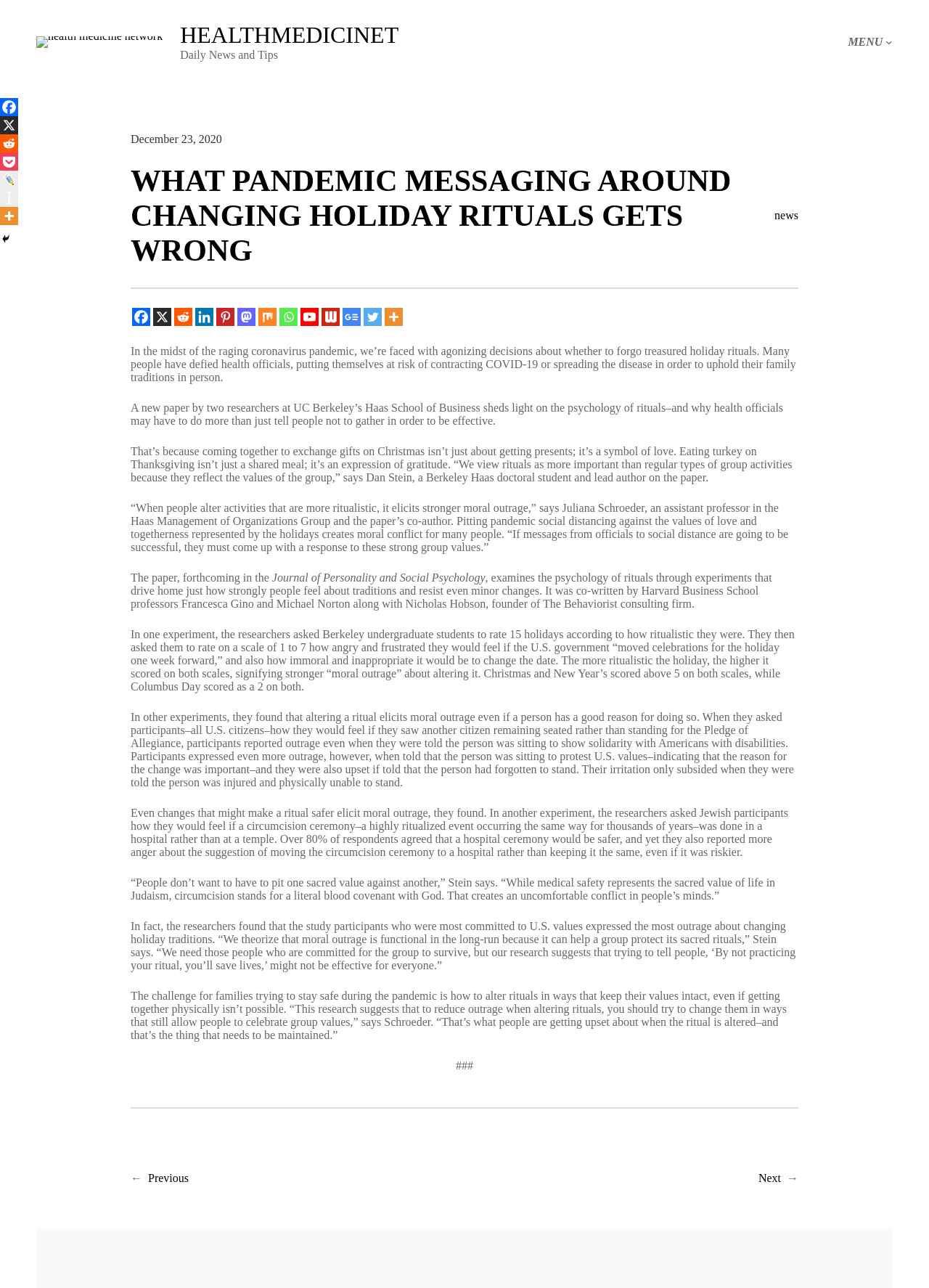What is the percentage of respondents who agreed that a hospital ceremony would be safer?
Look at the webpage screenshot and answer the question with a detailed explanation.

The article mentions that in an experiment, over 80% of Jewish participants agreed that a circumcision ceremony done in a hospital would be safer, but they also reported more anger about the suggestion of moving the ceremony to a hospital rather than keeping it the same, even if it was riskier.